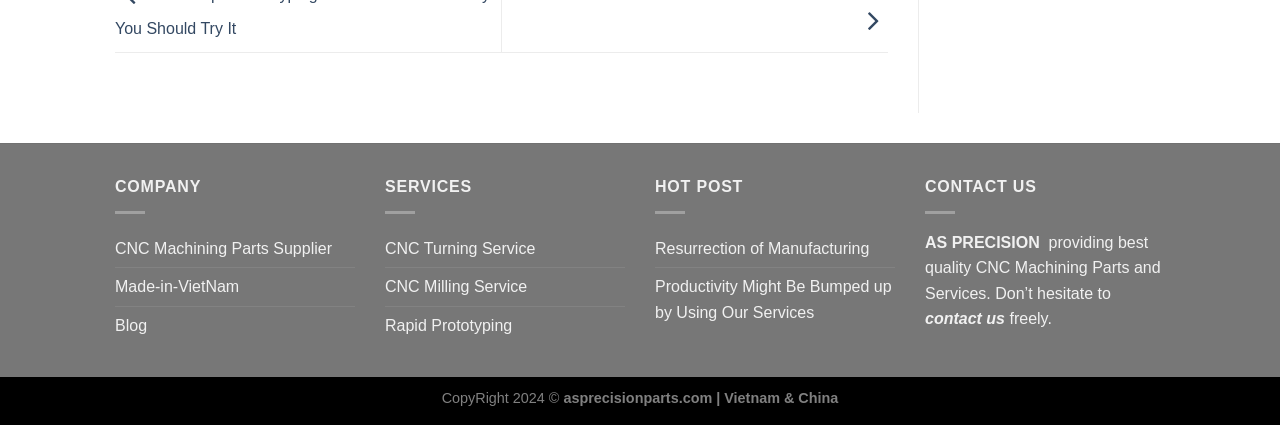Analyze the image and deliver a detailed answer to the question: What is the company name?

The company name can be found in the 'CONTACT US' section, where it is written as 'AS PRECISION providing best quality CNC Machining Parts and Services.'